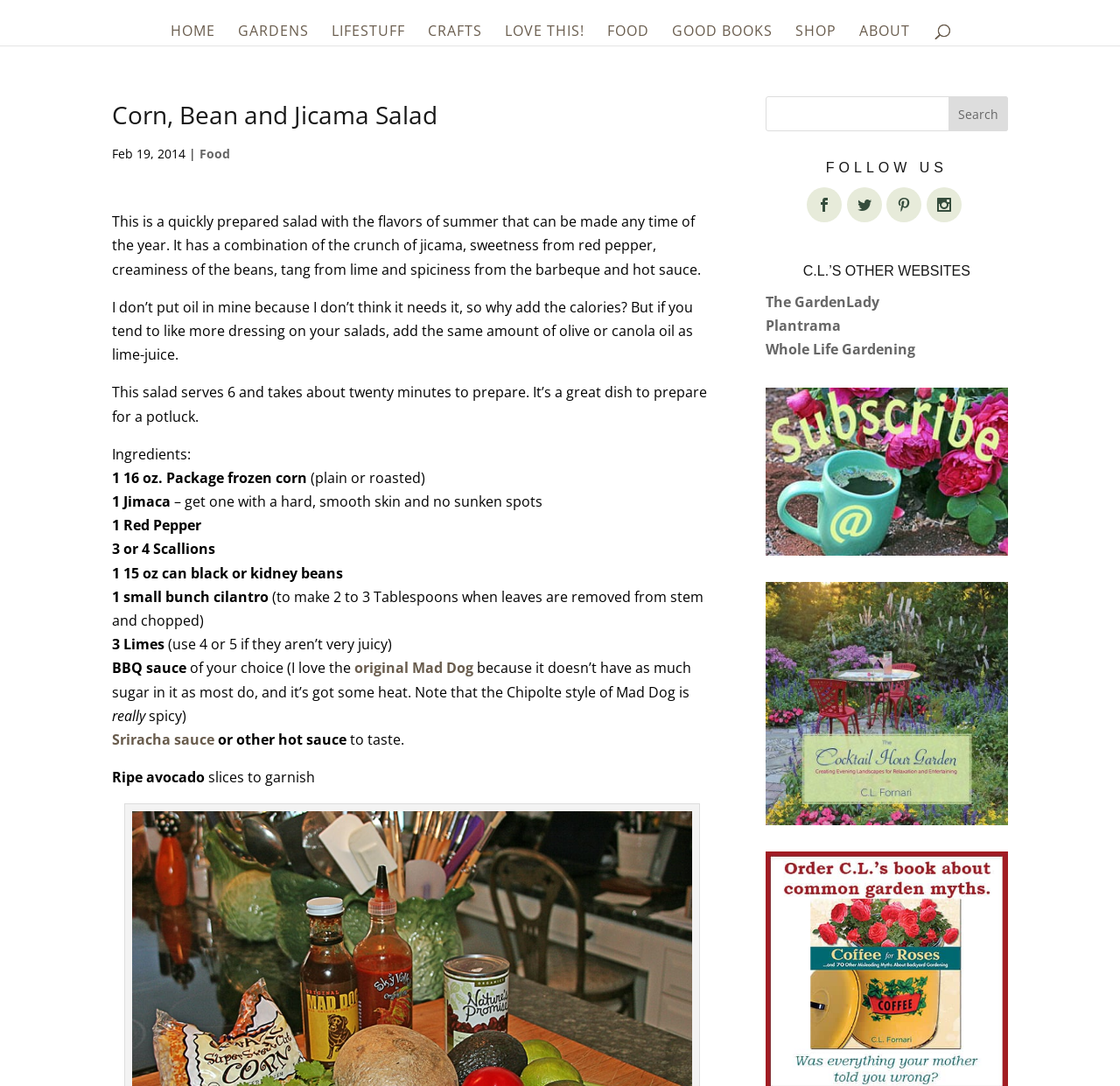What is the name of the salad recipe?
Answer the question with a single word or phrase by looking at the picture.

Corn, Bean and Jicama Salad